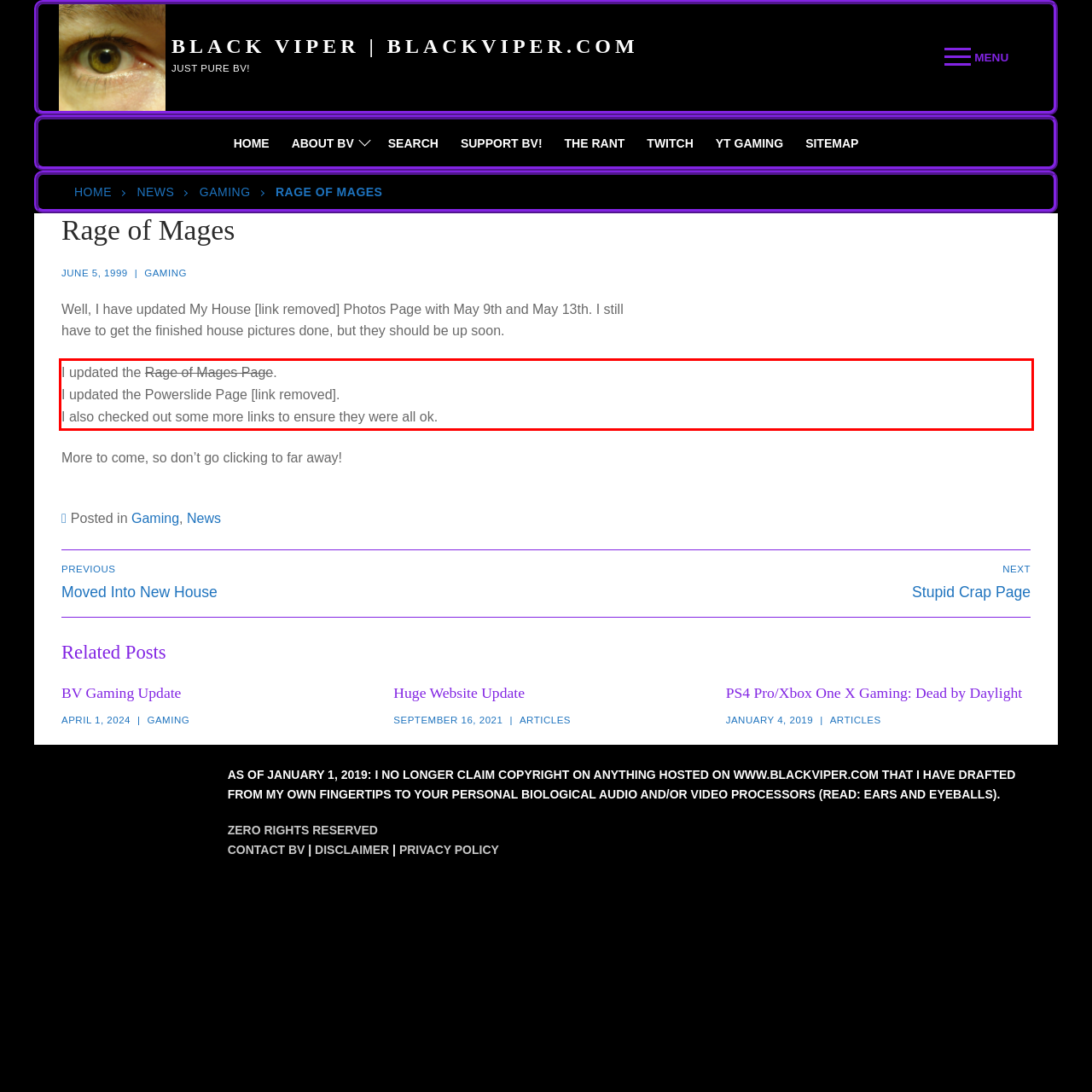You are provided with a screenshot of a webpage that includes a red bounding box. Extract and generate the text content found within the red bounding box.

I updated the Rage of Mages Page. I updated the Powerslide Page [link removed]. I also checked out some more links to ensure they were all ok.